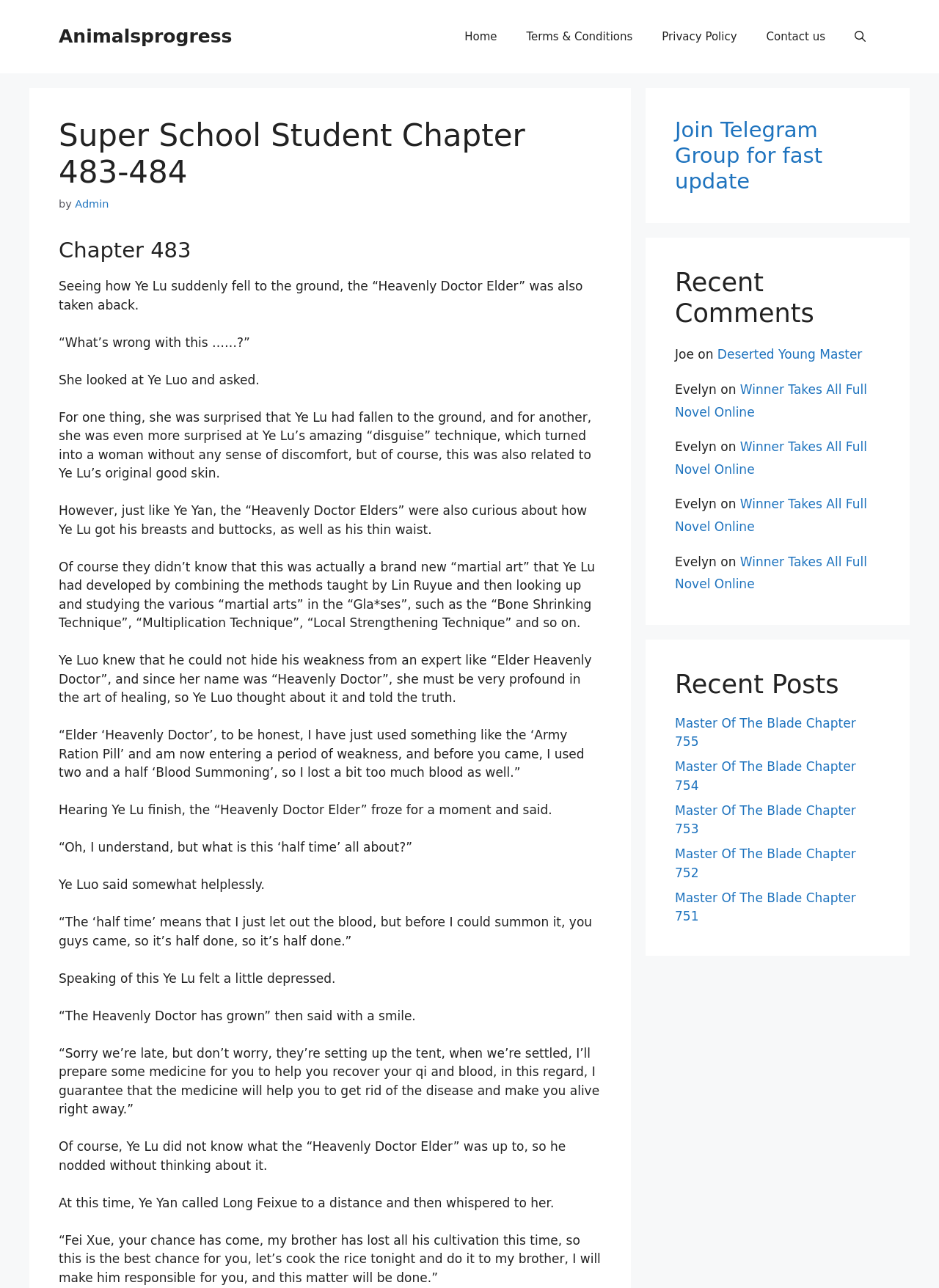Kindly determine the bounding box coordinates of the area that needs to be clicked to fulfill this instruction: "Join the Telegram Group for fast update".

[0.719, 0.091, 0.876, 0.15]